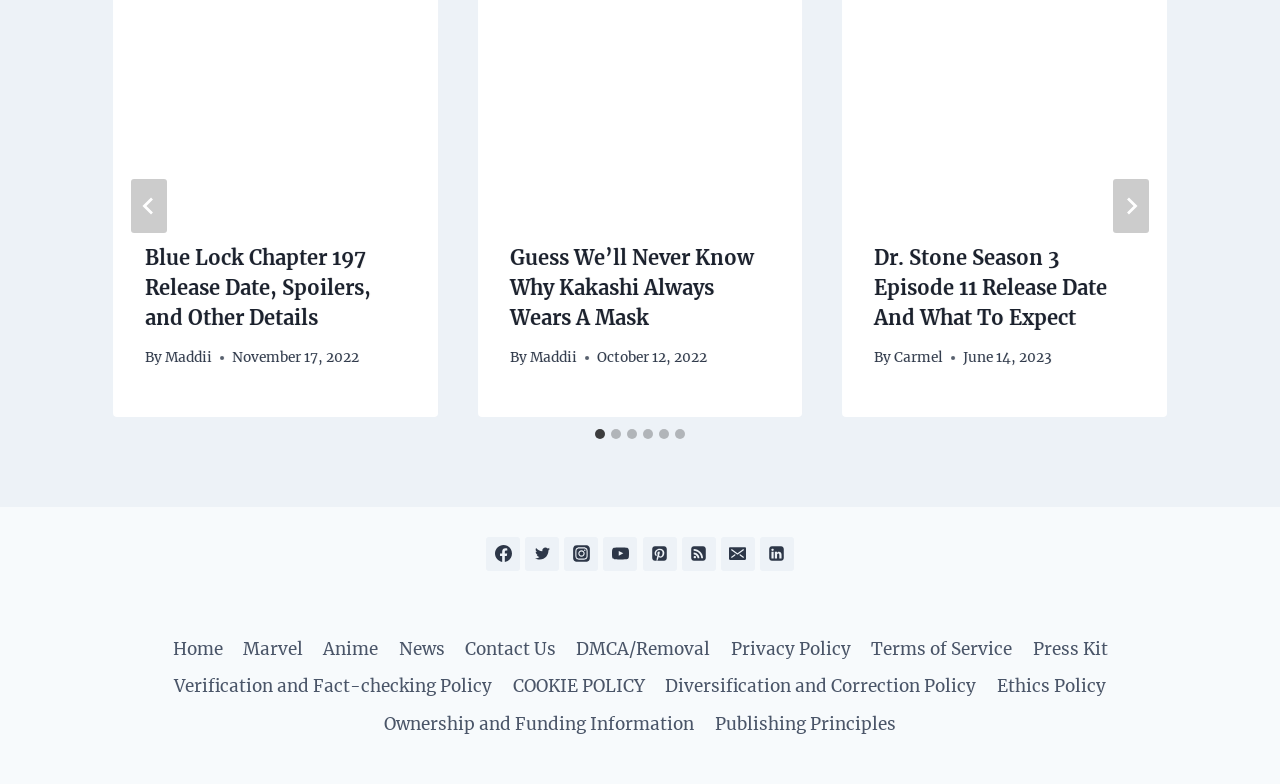Determine the bounding box for the UI element described here: "Verification and Fact-checking Policy".

[0.128, 0.852, 0.393, 0.9]